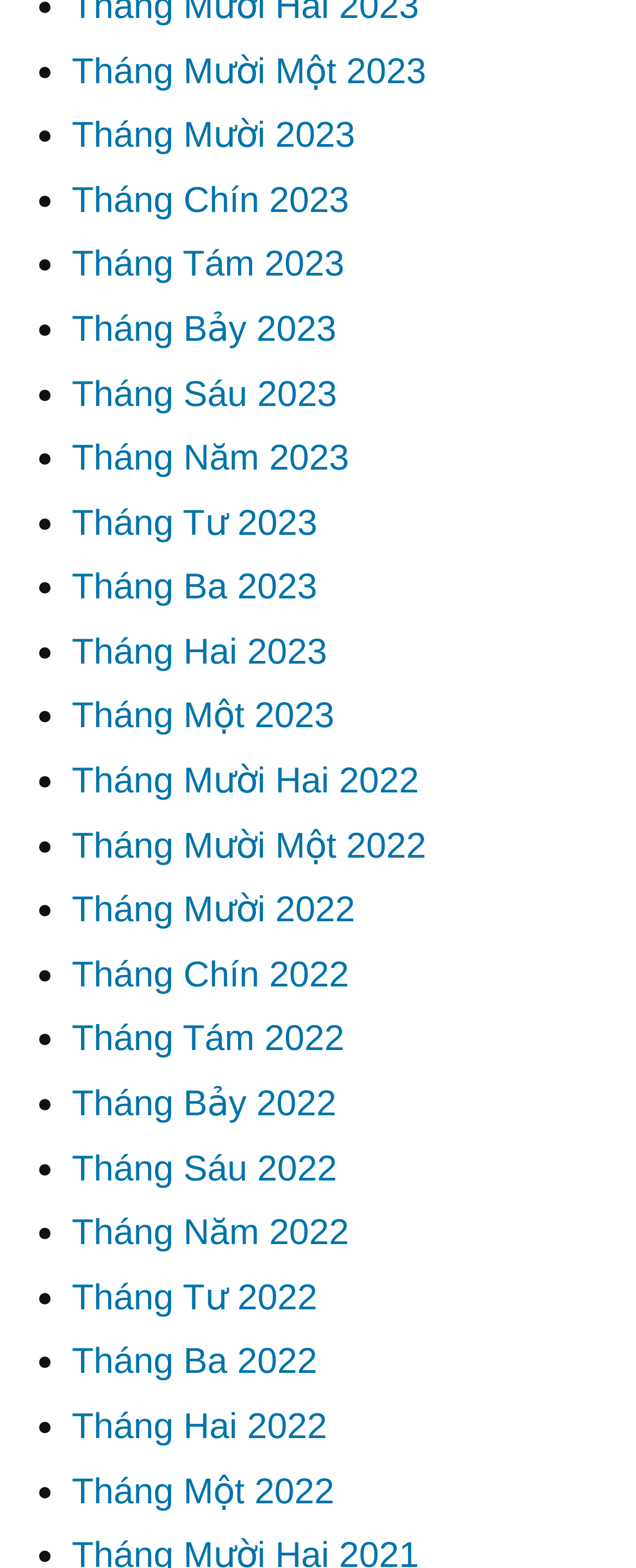Find the bounding box coordinates of the element I should click to carry out the following instruction: "View October 2023".

[0.113, 0.073, 0.558, 0.099]